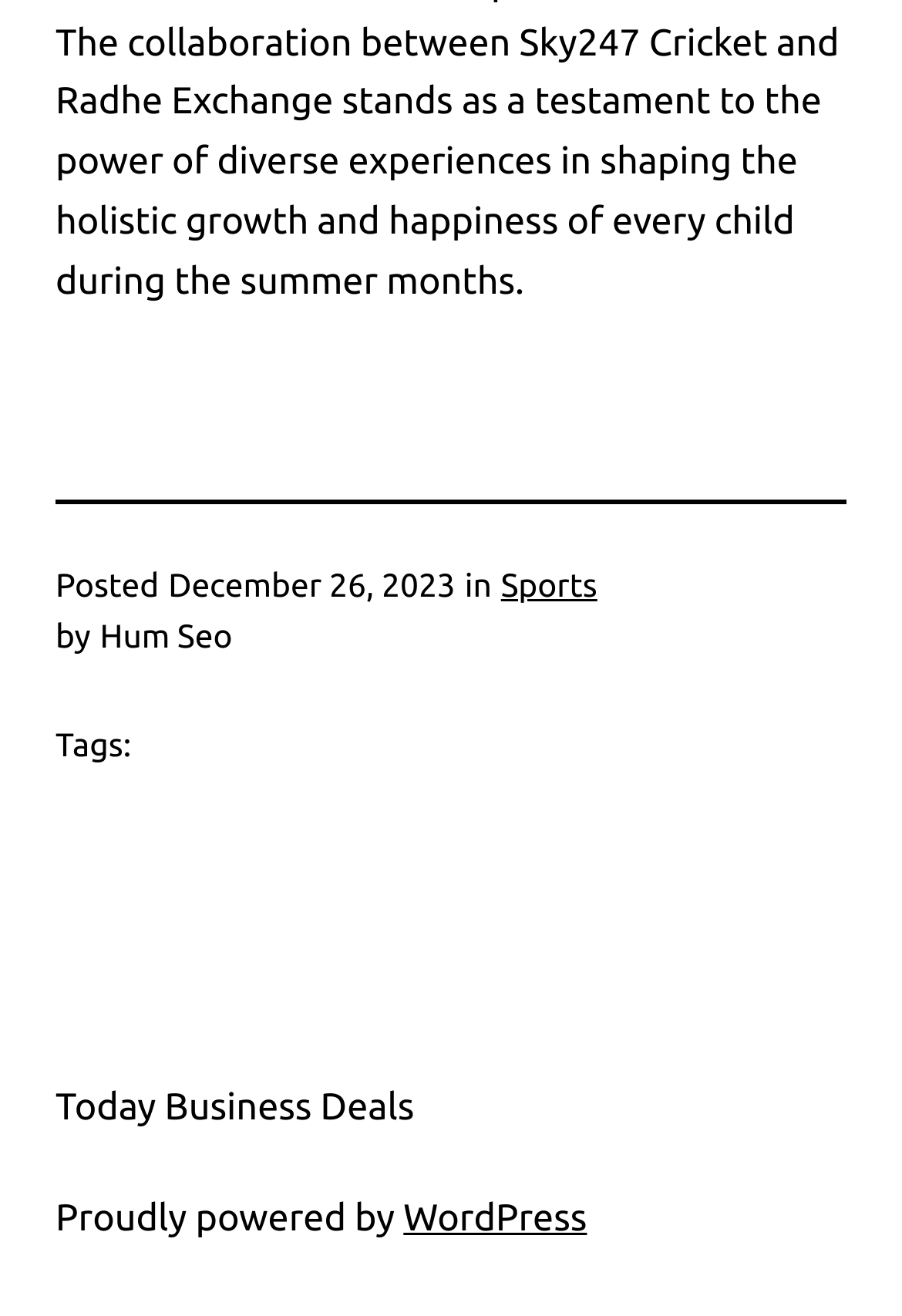Please give a short response to the question using one word or a phrase:
What is the name of the platform powering the website?

WordPress